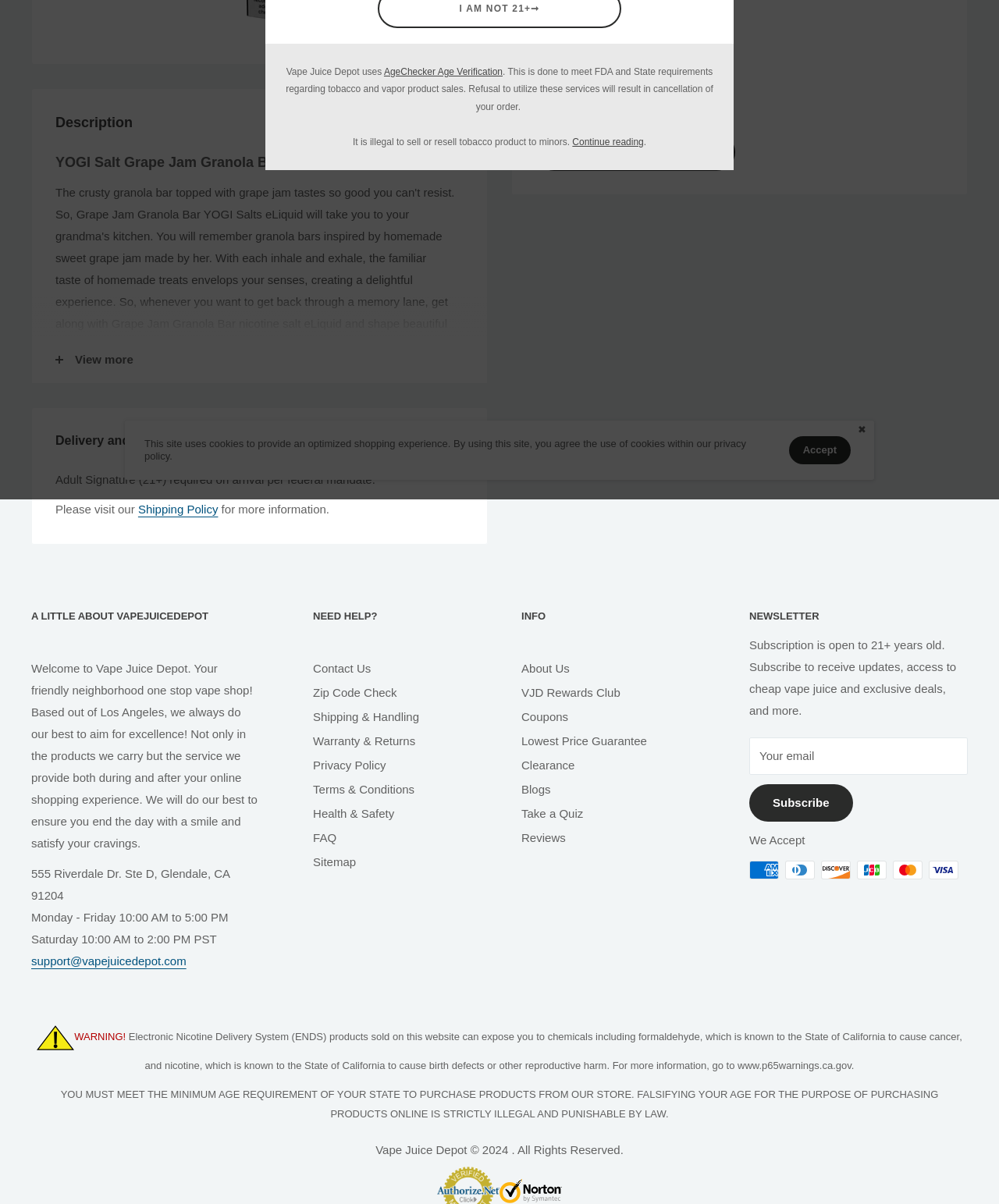Given the description student desktop method, predict the bounding box coordinates of the UI element. Ensure the coordinates are in the format (top-left x, top-left y, bottom-right x, bottom-right y) and all values are between 0 and 1.

None